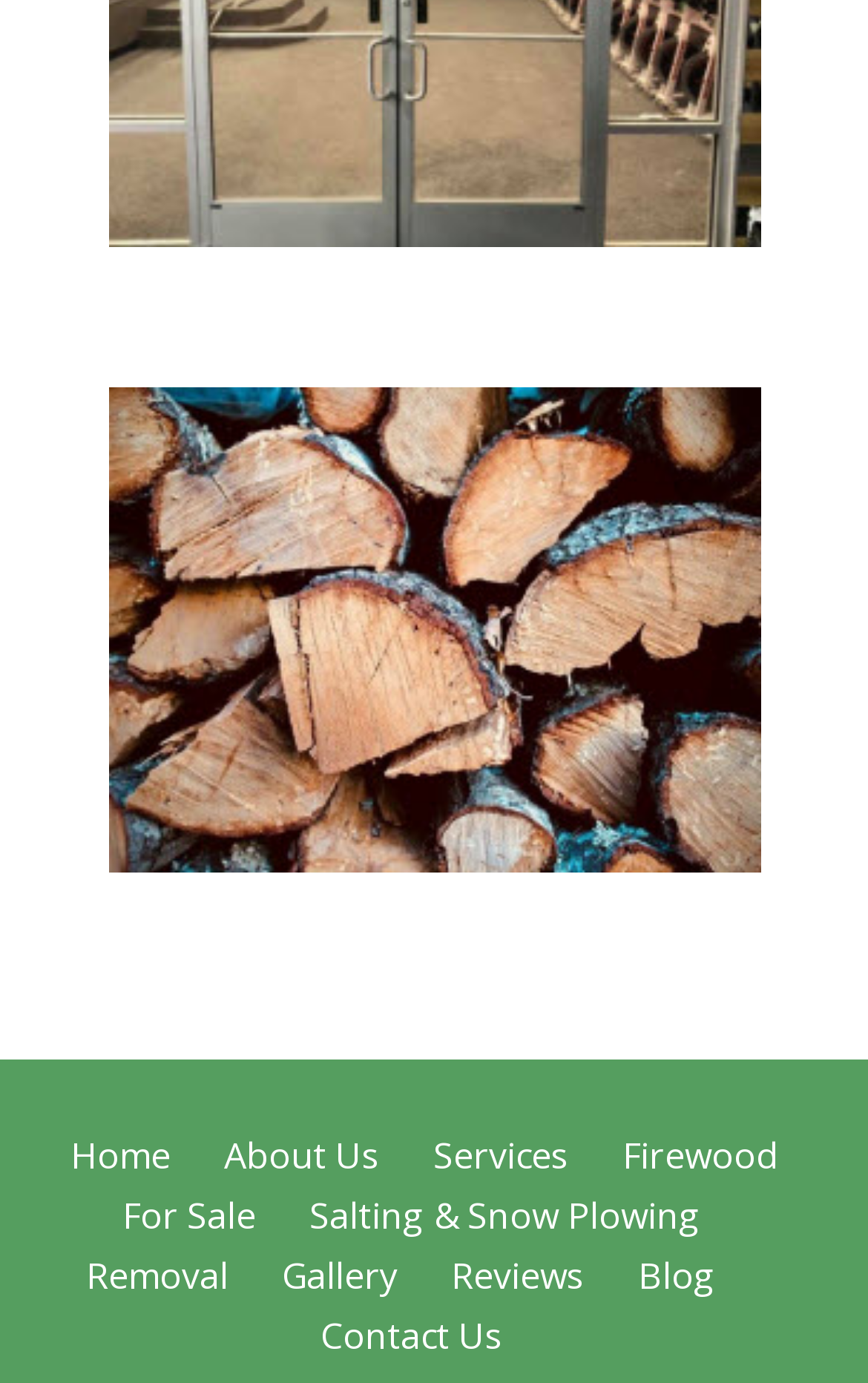Please mark the clickable region by giving the bounding box coordinates needed to complete this instruction: "Contact Us".

[0.369, 0.948, 0.579, 0.984]